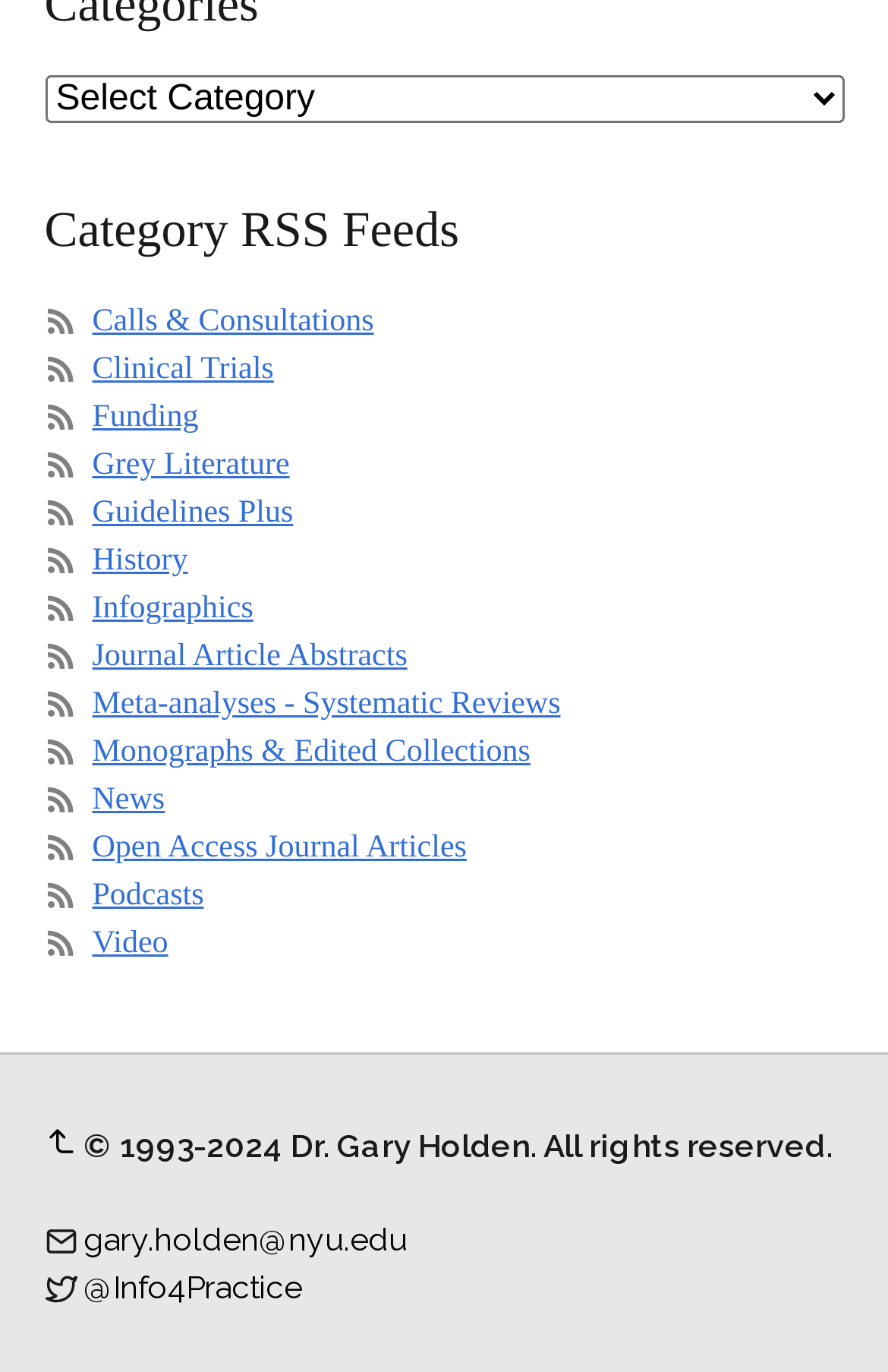Identify the bounding box coordinates for the region of the element that should be clicked to carry out the instruction: "View Calls & Consultations". The bounding box coordinates should be four float numbers between 0 and 1, i.e., [left, top, right, bottom].

[0.104, 0.222, 0.421, 0.247]